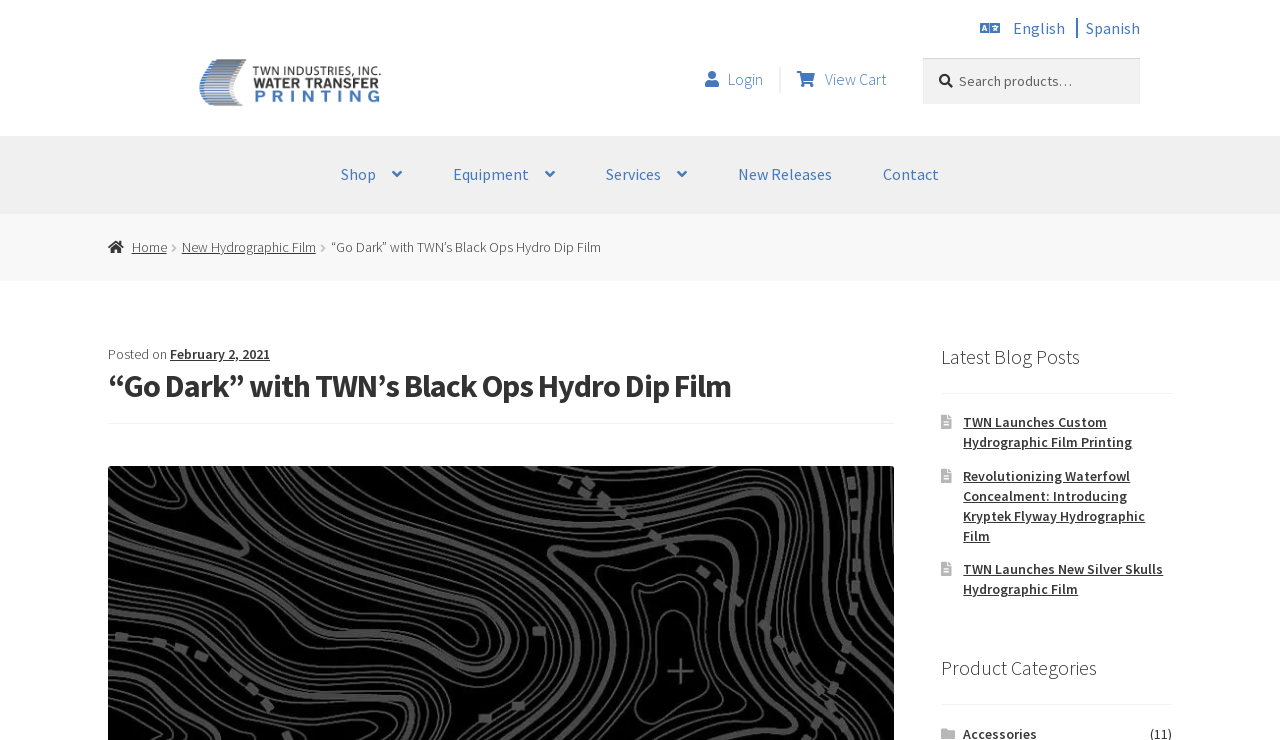Please specify the bounding box coordinates of the clickable region necessary for completing the following instruction: "Explore new hydrographic film". The coordinates must consist of four float numbers between 0 and 1, i.e., [left, top, right, bottom].

[0.142, 0.322, 0.247, 0.346]